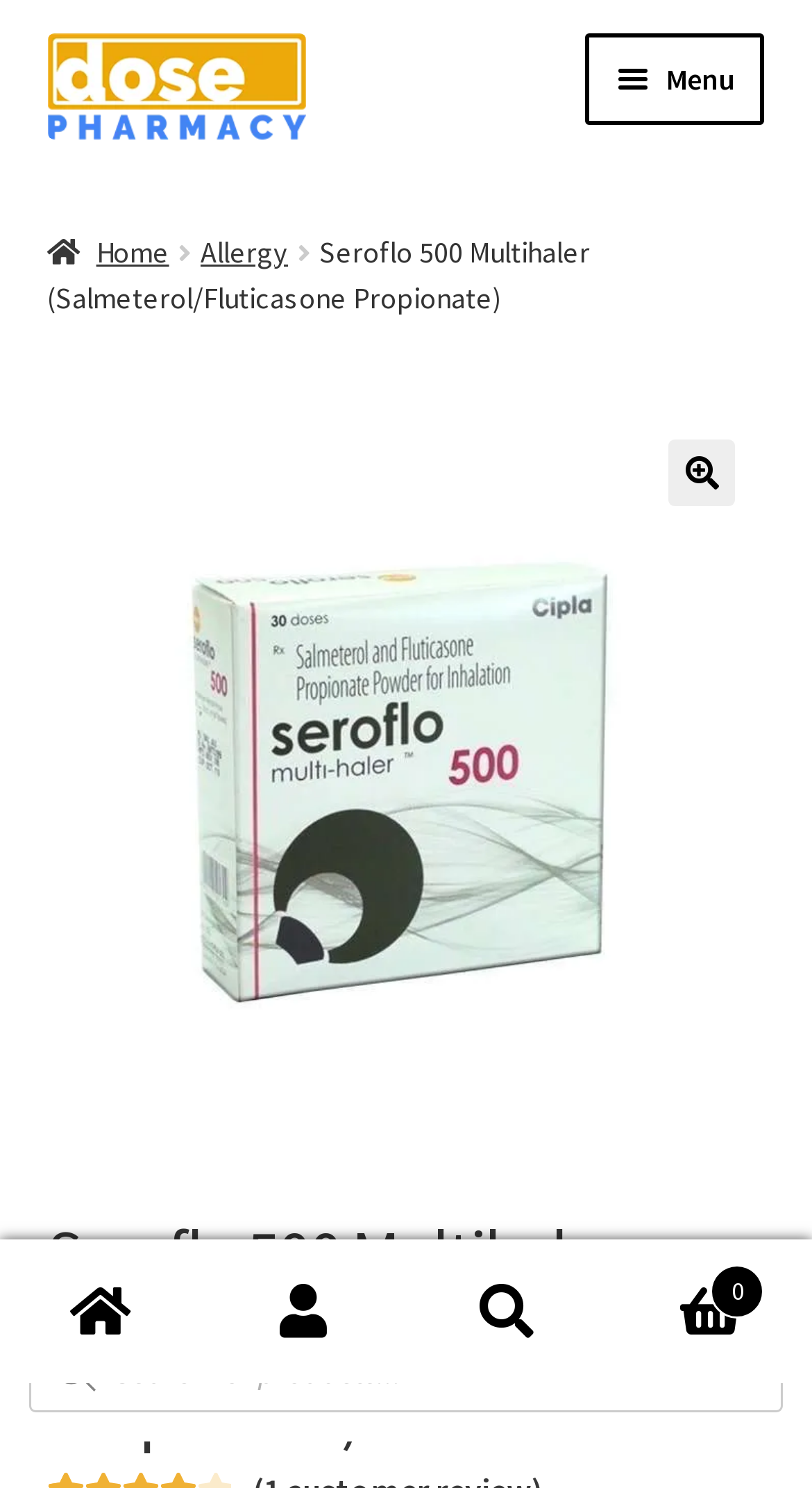Refer to the screenshot and answer the following question in detail:
How many navigation links are in the primary navigation section?

The primary navigation section has a button labeled 'Menu' which is not expanded, and it controls the site navigation. Therefore, there is only 1 navigation link in the primary navigation section.